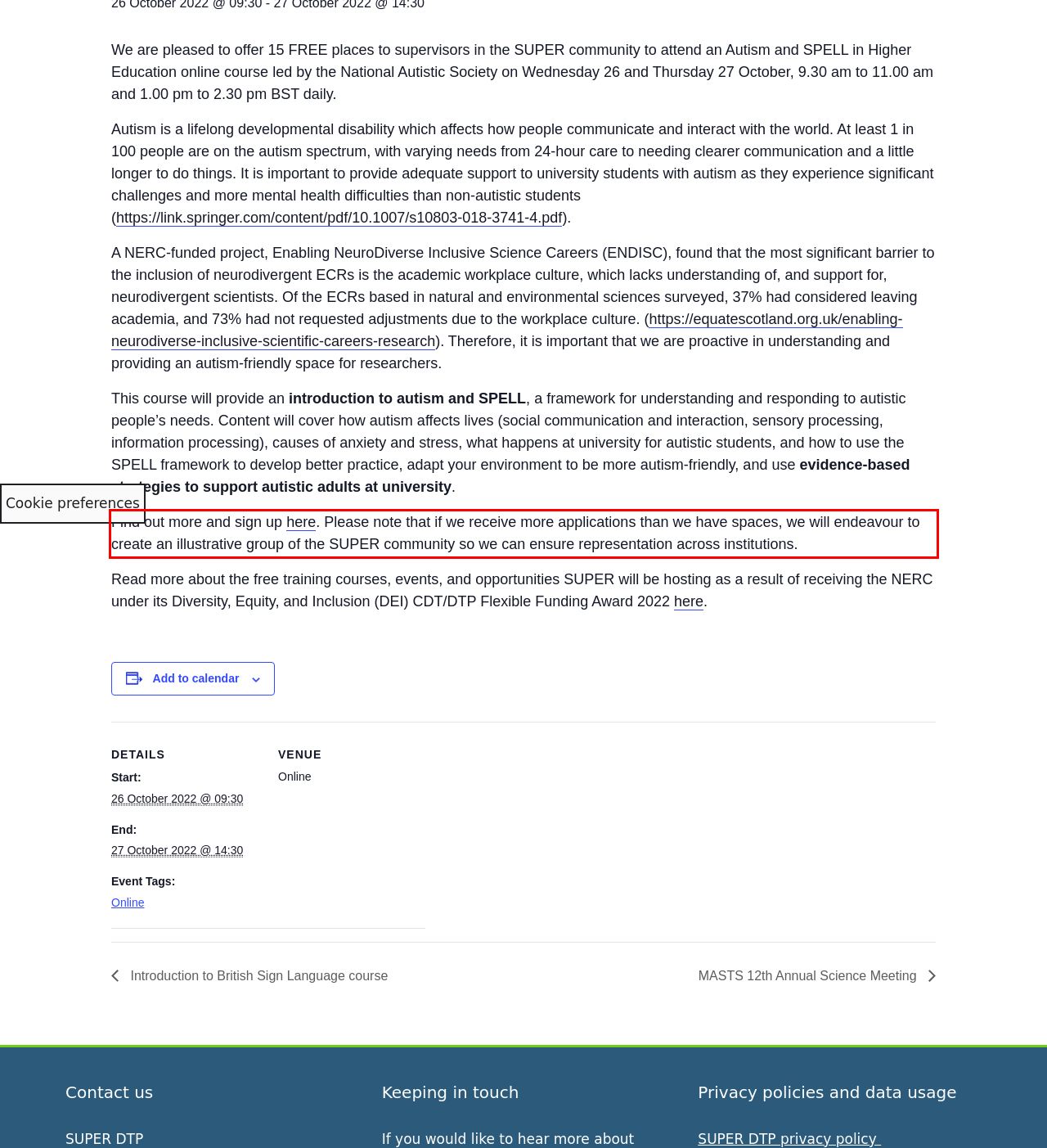You have a screenshot of a webpage with a red bounding box. Identify and extract the text content located inside the red bounding box.

Find out more and sign up here. Please note that if we receive more applications than we have spaces, we will endeavour to create an illustrative group of the SUPER community so we can ensure representation across institutions.